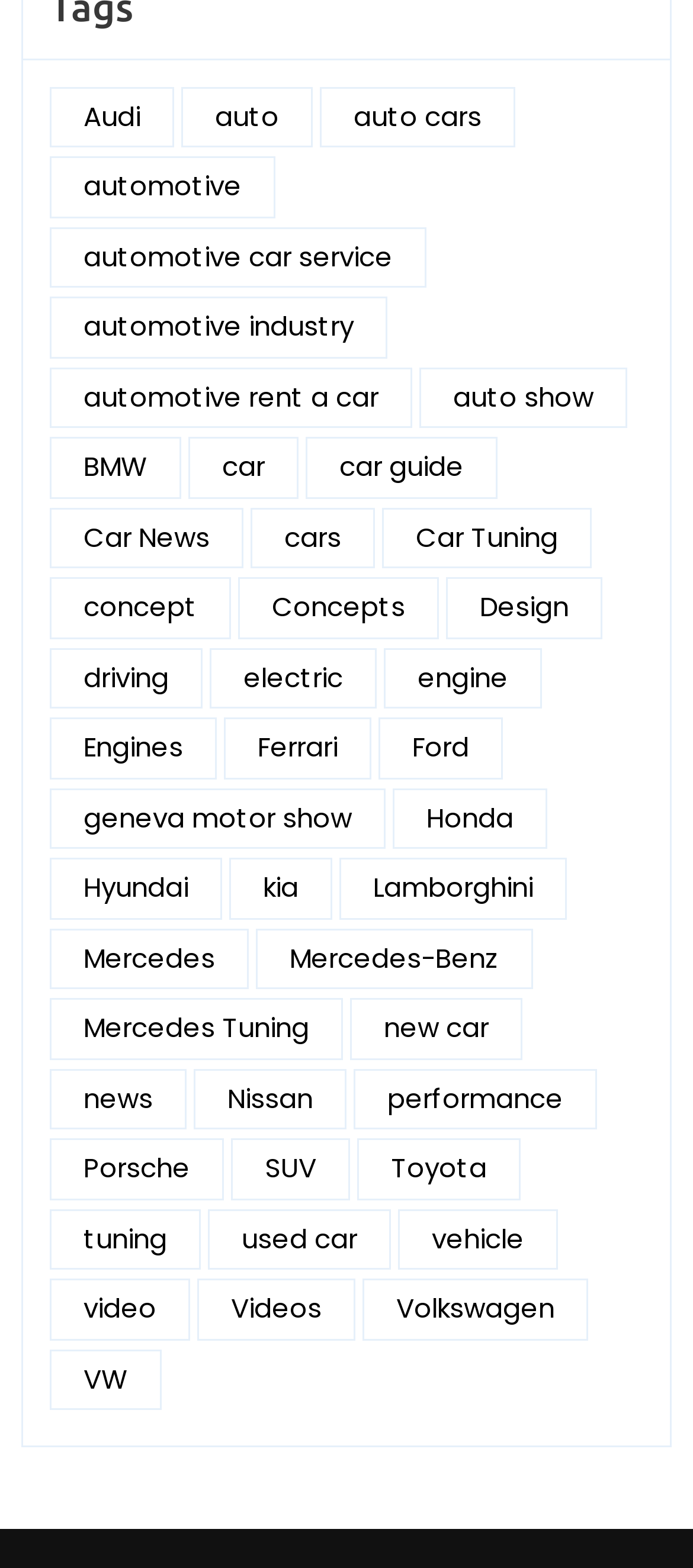What is the most popular car topic?
Provide an in-depth answer to the question, covering all aspects.

I looked at the number of items associated with each link and found that the link 'cars' has the most items, with 1,044 items.